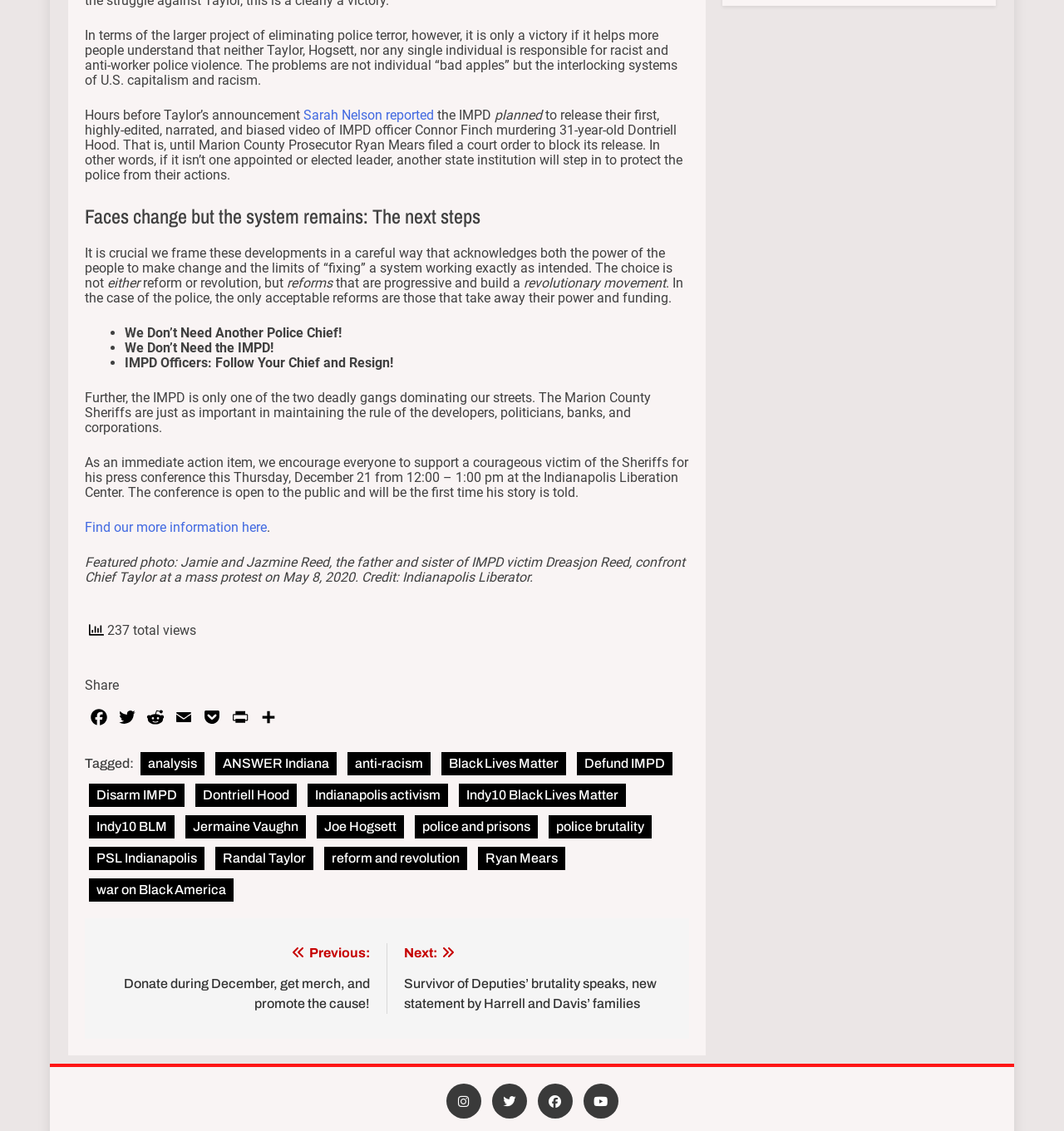Please respond in a single word or phrase: 
Who is the IMPD officer mentioned in the article?

Connor Finch